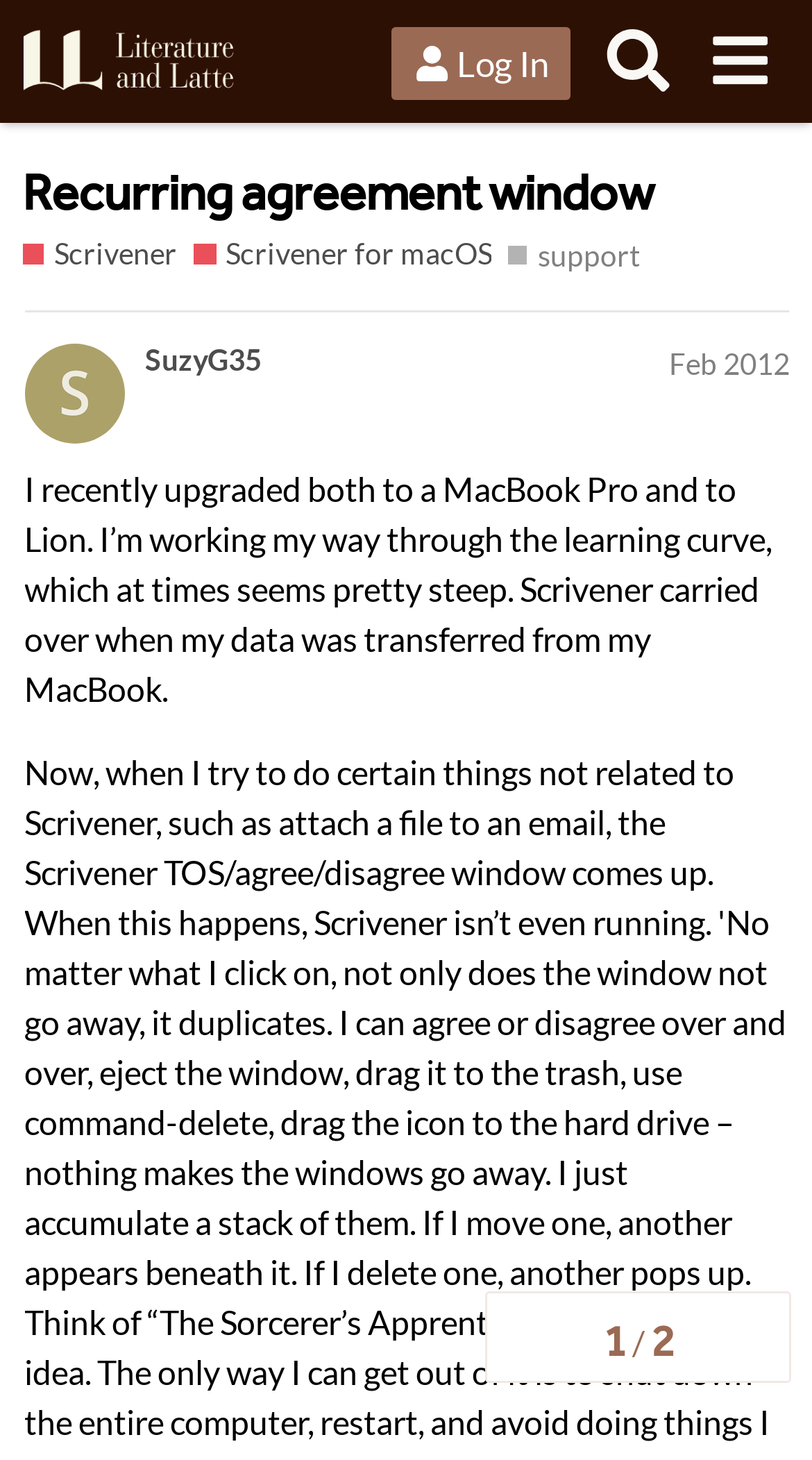What is the name of the software being discussed?
Can you provide a detailed and comprehensive answer to the question?

The name of the software being discussed can be found in the message itself, where it says 'I recently upgraded both to a MacBook Pro and to Lion. I’m working my way through the learning curve, which at times seems pretty steep. Scrivener carried over when my data was transferred from my MacBook'.